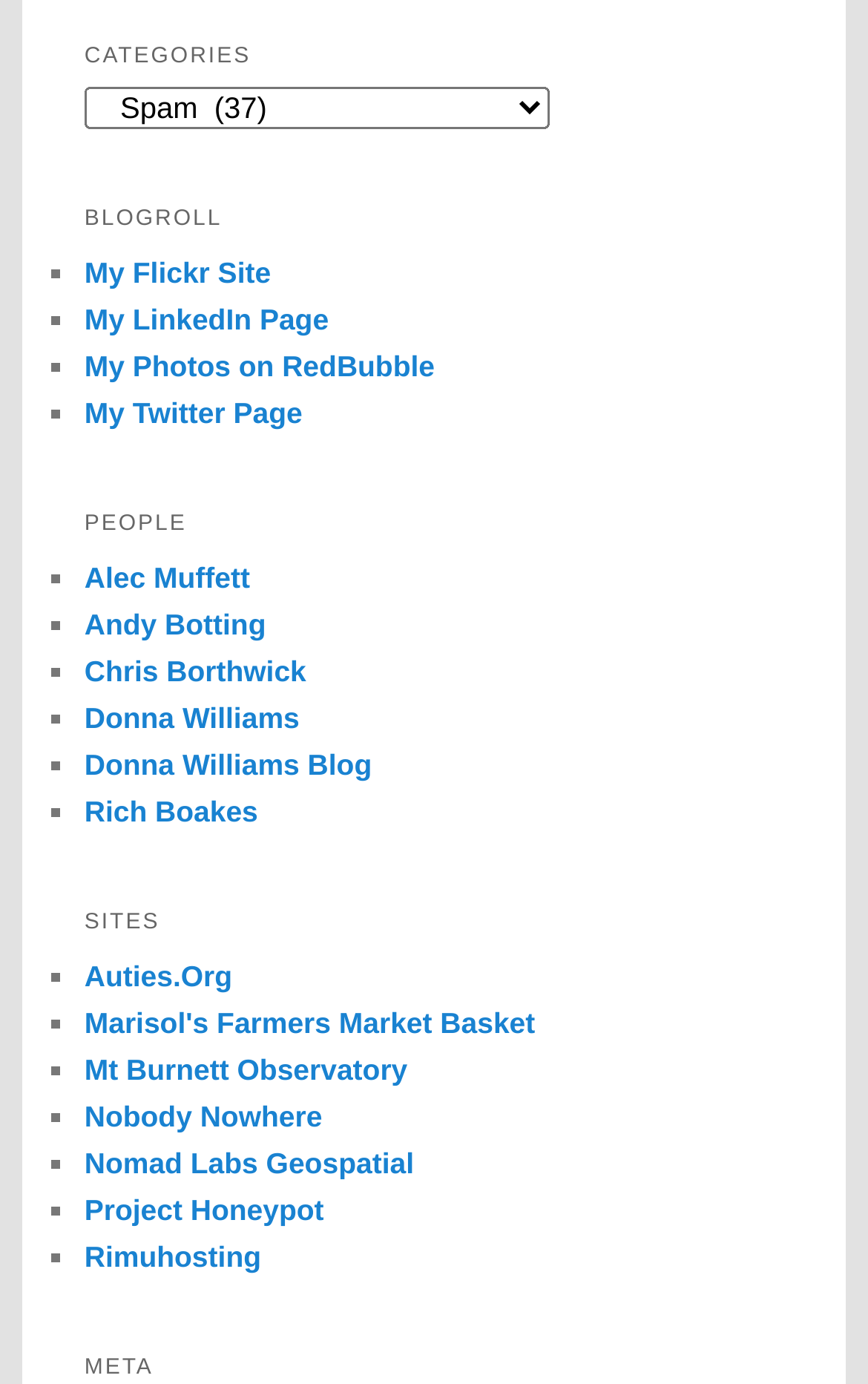What is the first link under BLOGROLL?
Could you please answer the question thoroughly and with as much detail as possible?

I looked at the links under the 'BLOGROLL' heading and found that the first link is 'My Flickr Site'.